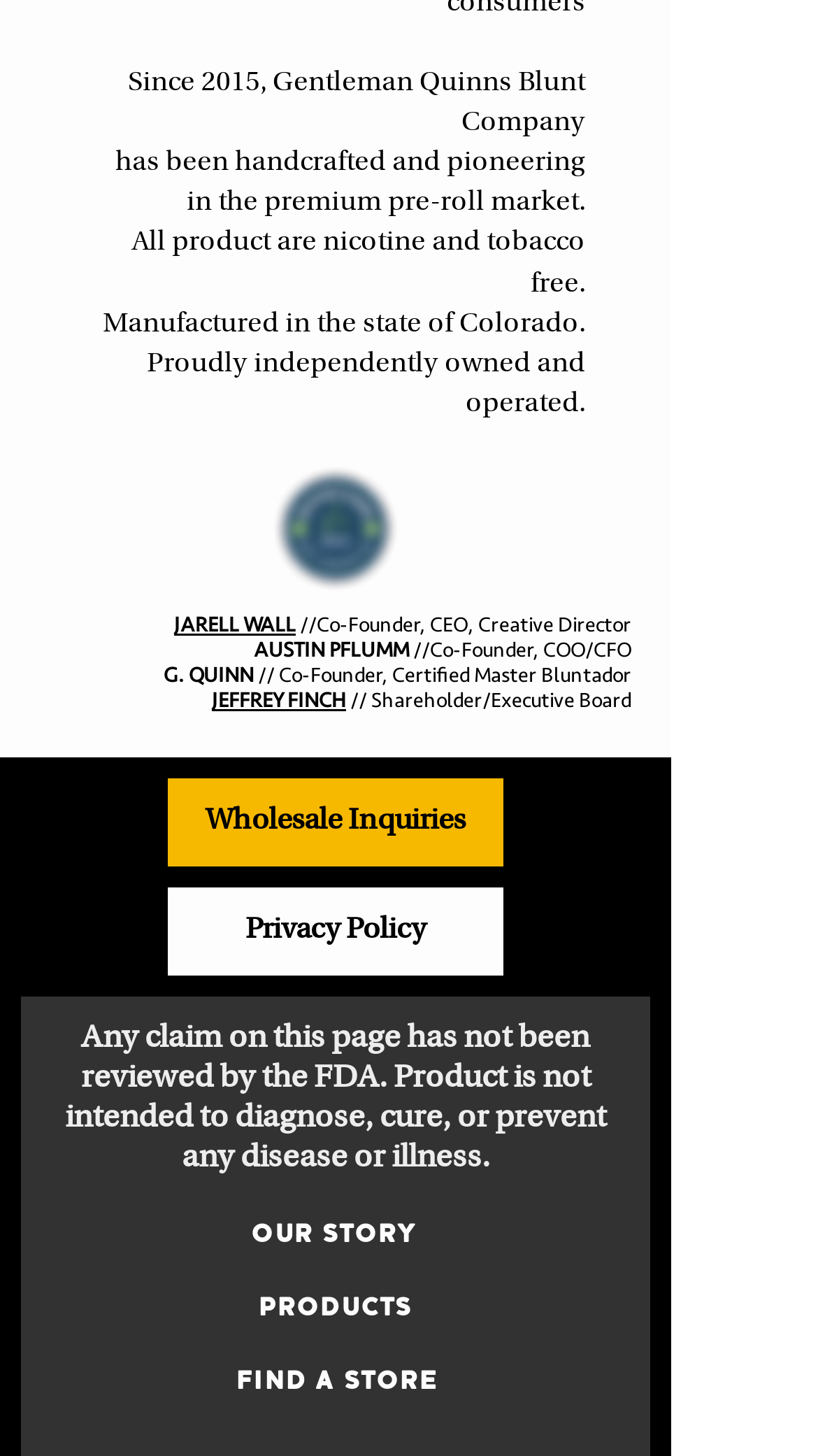What are the three main navigation links?
Use the image to answer the question with a single word or phrase.

OUR STORY, PRODUCTS, FIND A STORE